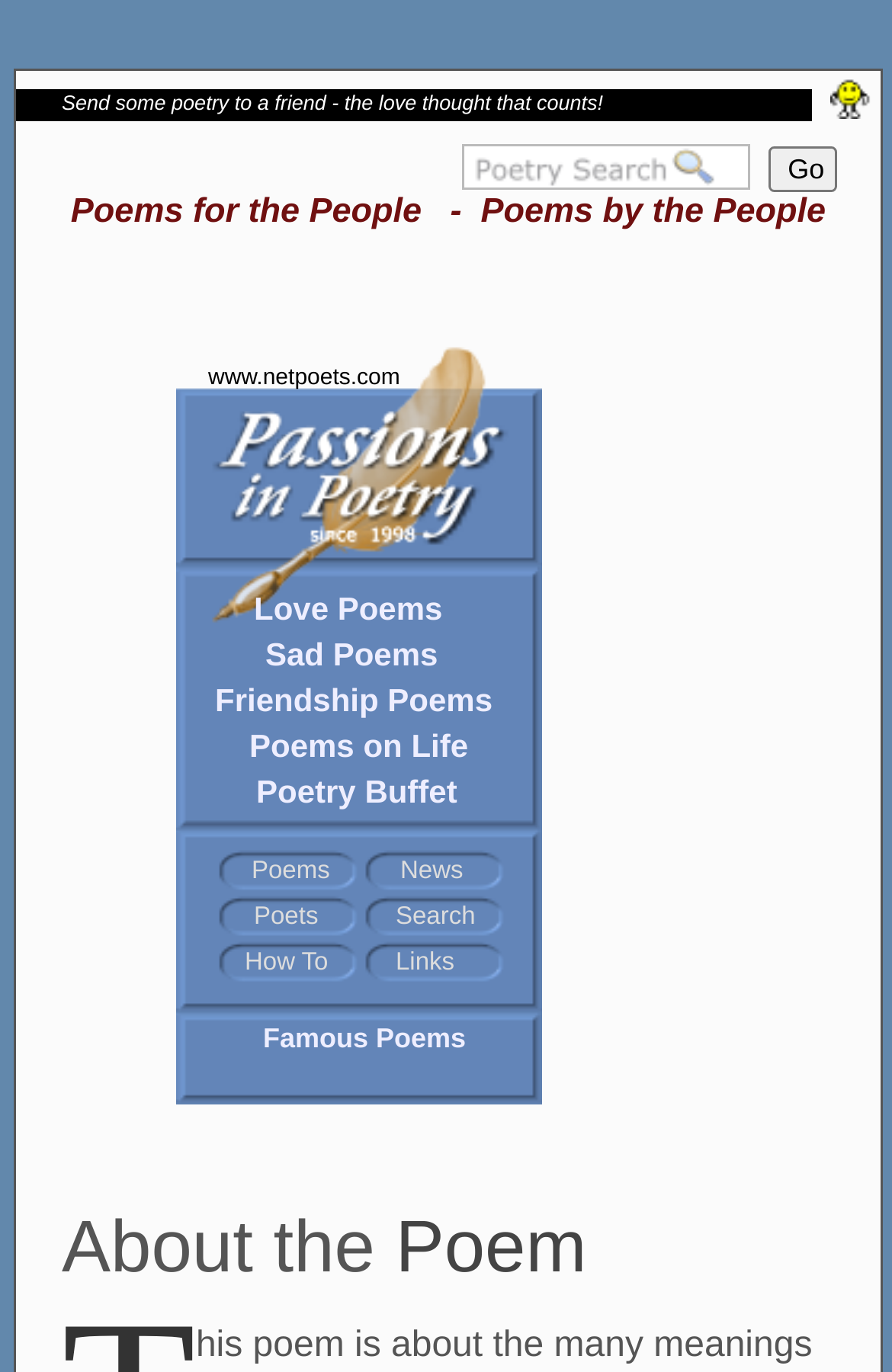What type of poems are listed on the webpage?
Please provide an in-depth and detailed response to the question.

The webpage has a list of links, including 'Love Poems', 'Sad Poems', 'Friendship Poems', and others, indicating that the webpage categorizes poems by their themes or topics.